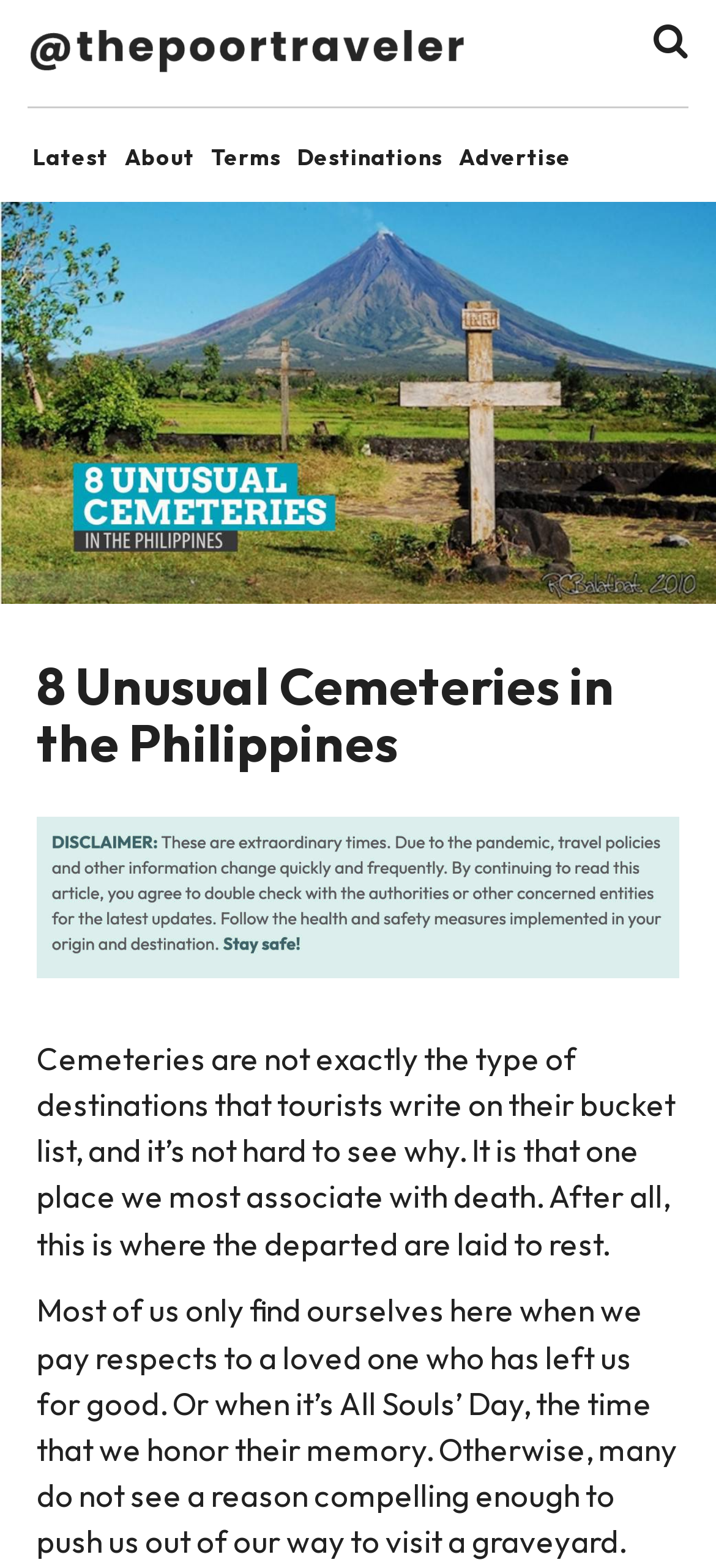Please specify the bounding box coordinates of the clickable section necessary to execute the following command: "View the '8 Unusual Cemeteries in the Philippines' image".

[0.0, 0.128, 1.0, 0.385]